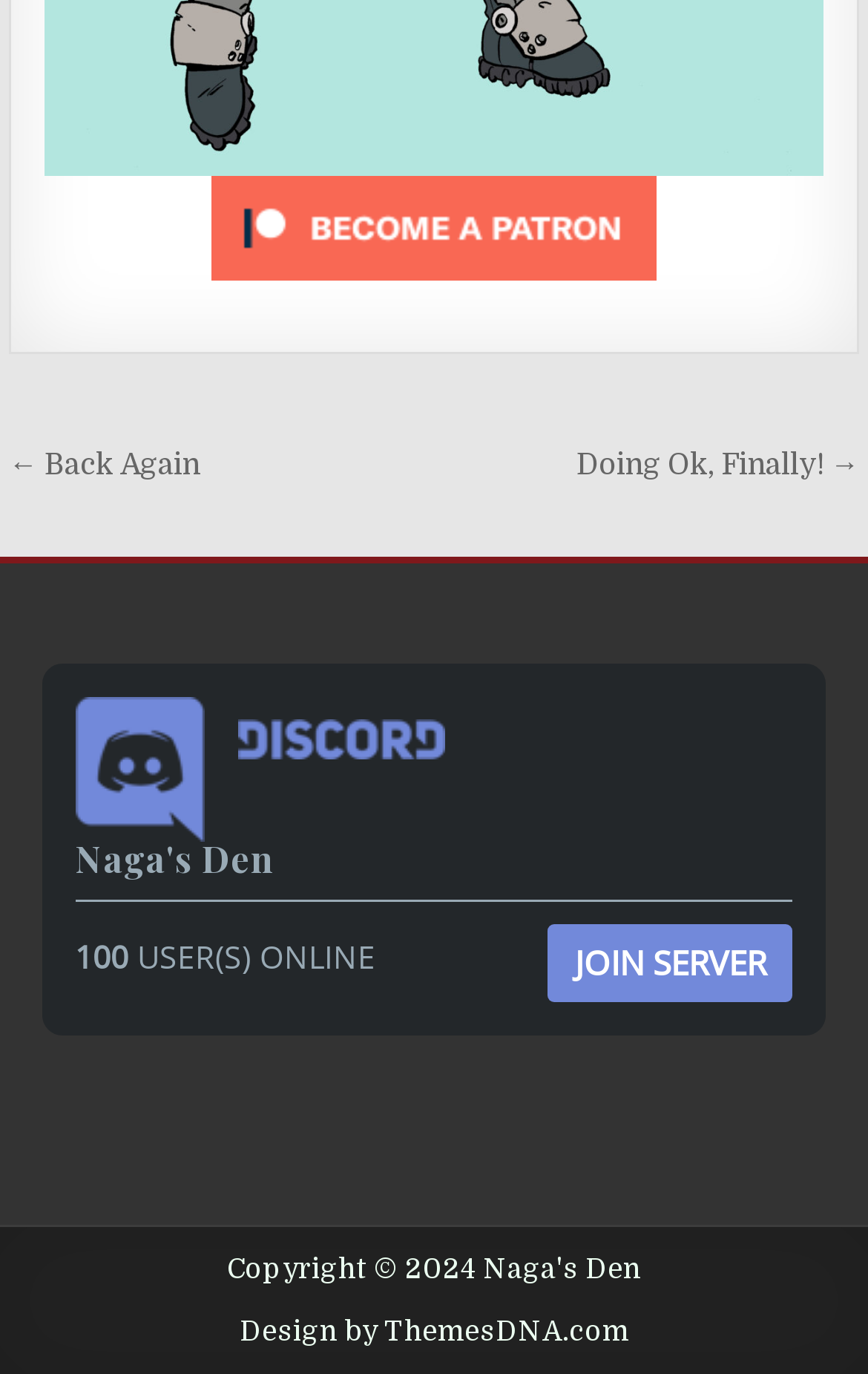Give a concise answer of one word or phrase to the question: 
What is the text on the bottom-right corner of the webpage?

Design by ThemesDNA.com